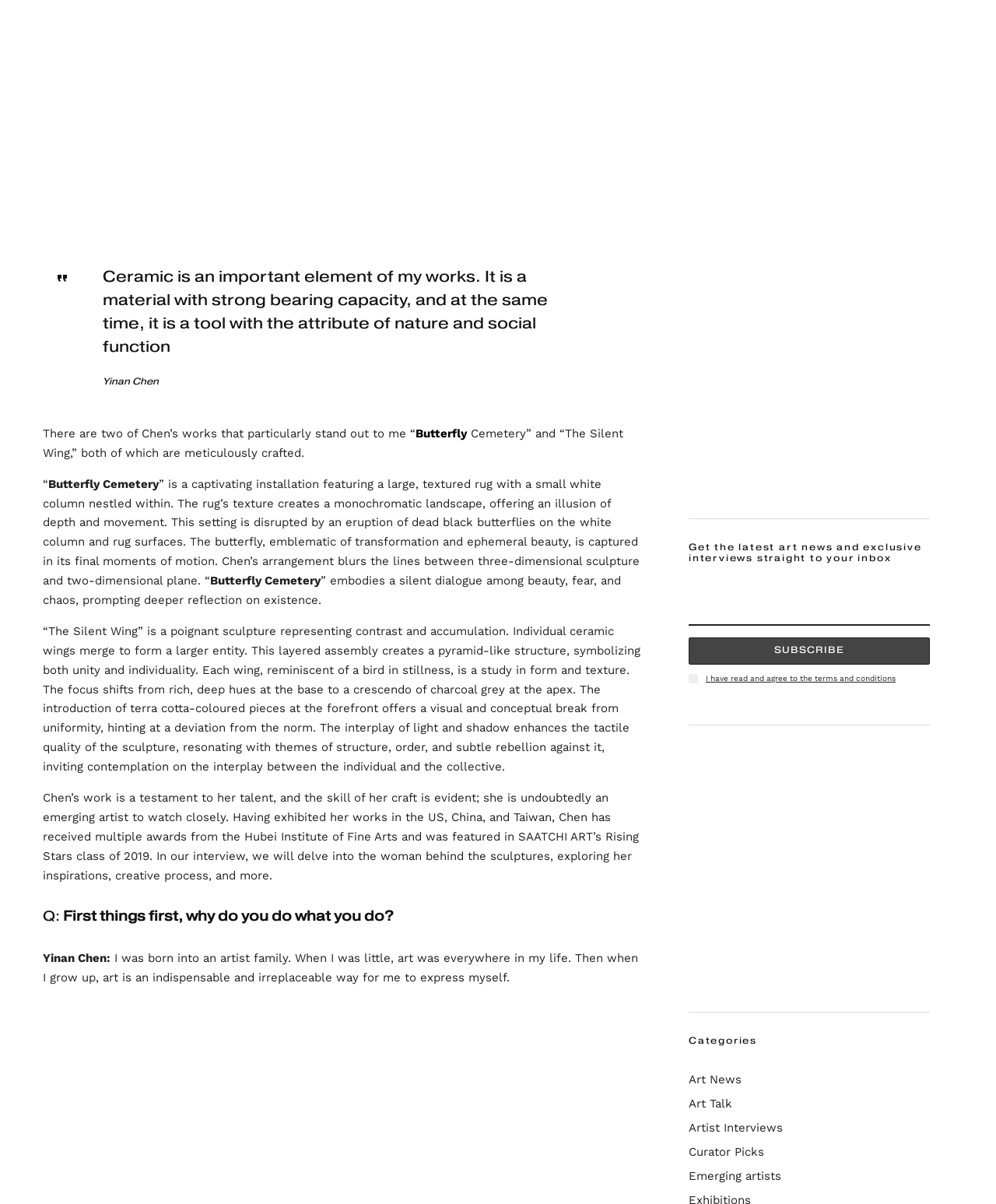What is the artist's name mentioned in the article?
Using the image provided, answer with just one word or phrase.

Yinan Chen